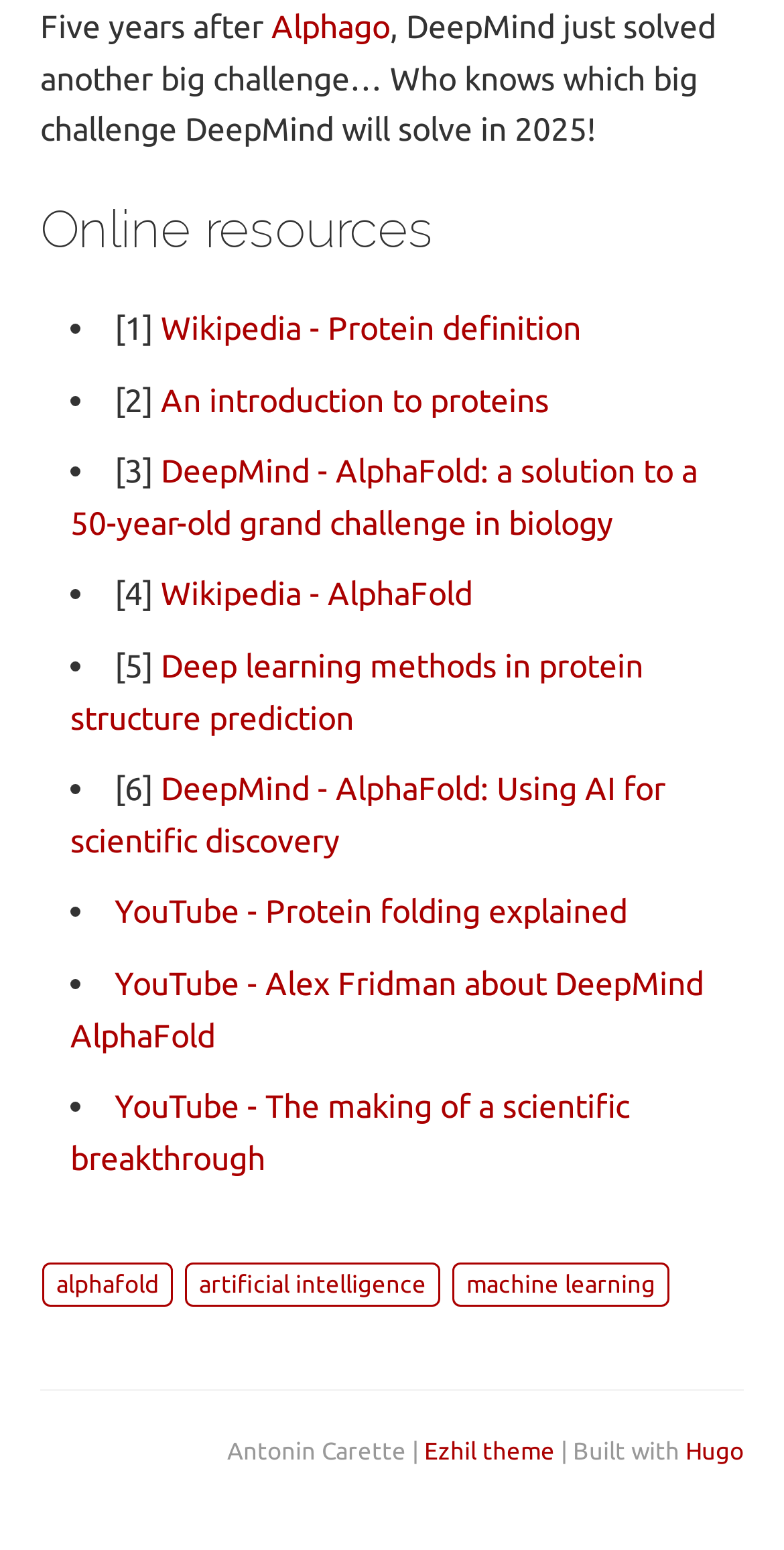Using the details from the image, please elaborate on the following question: What is the theme of the webpage?

I found the theme information at the bottom of the webpage, which states 'Ezhil theme'.